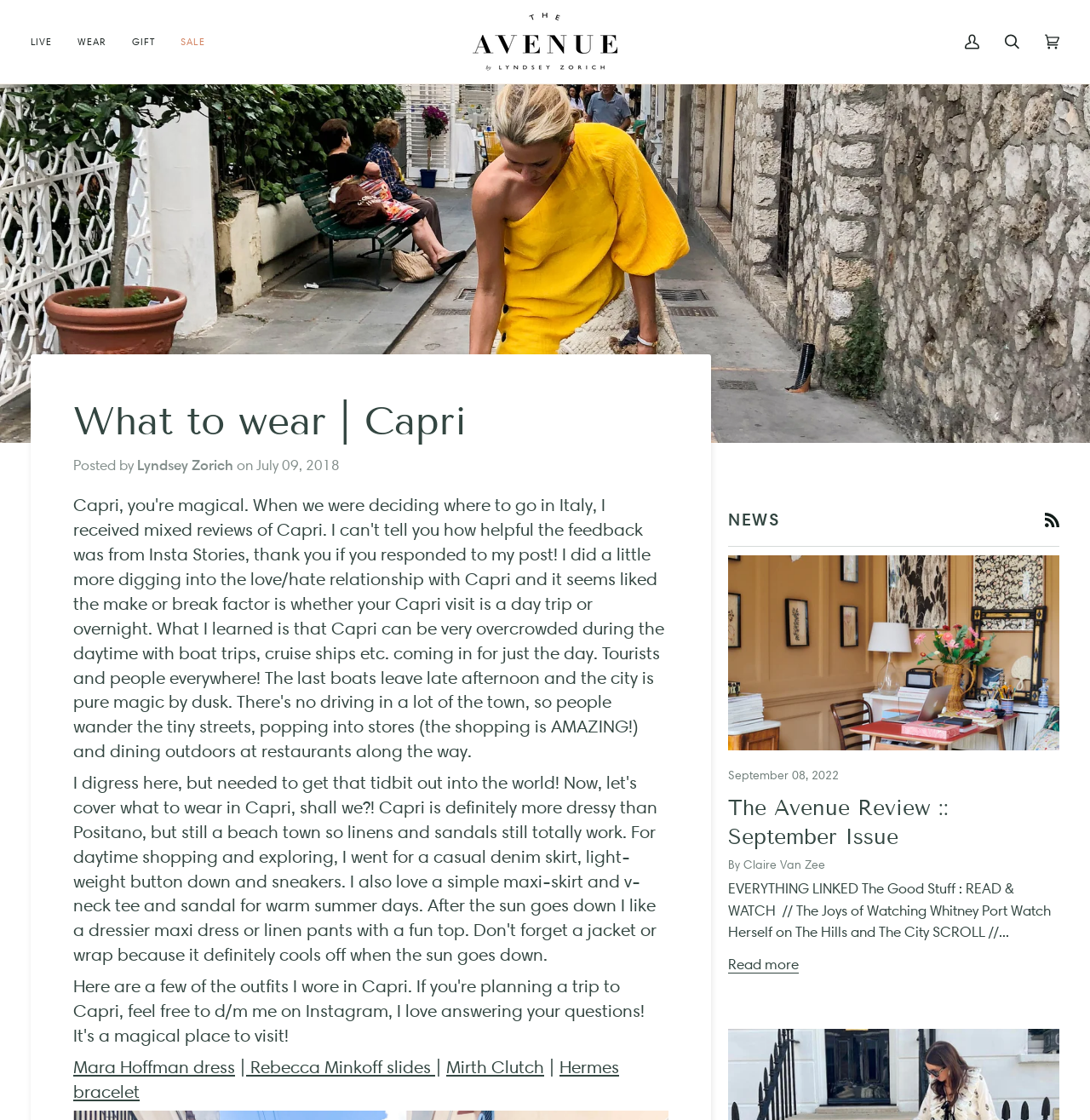What is the date of the post 'The Avenue Review :: September Issue'?
Respond to the question with a single word or phrase according to the image.

September 08, 2022